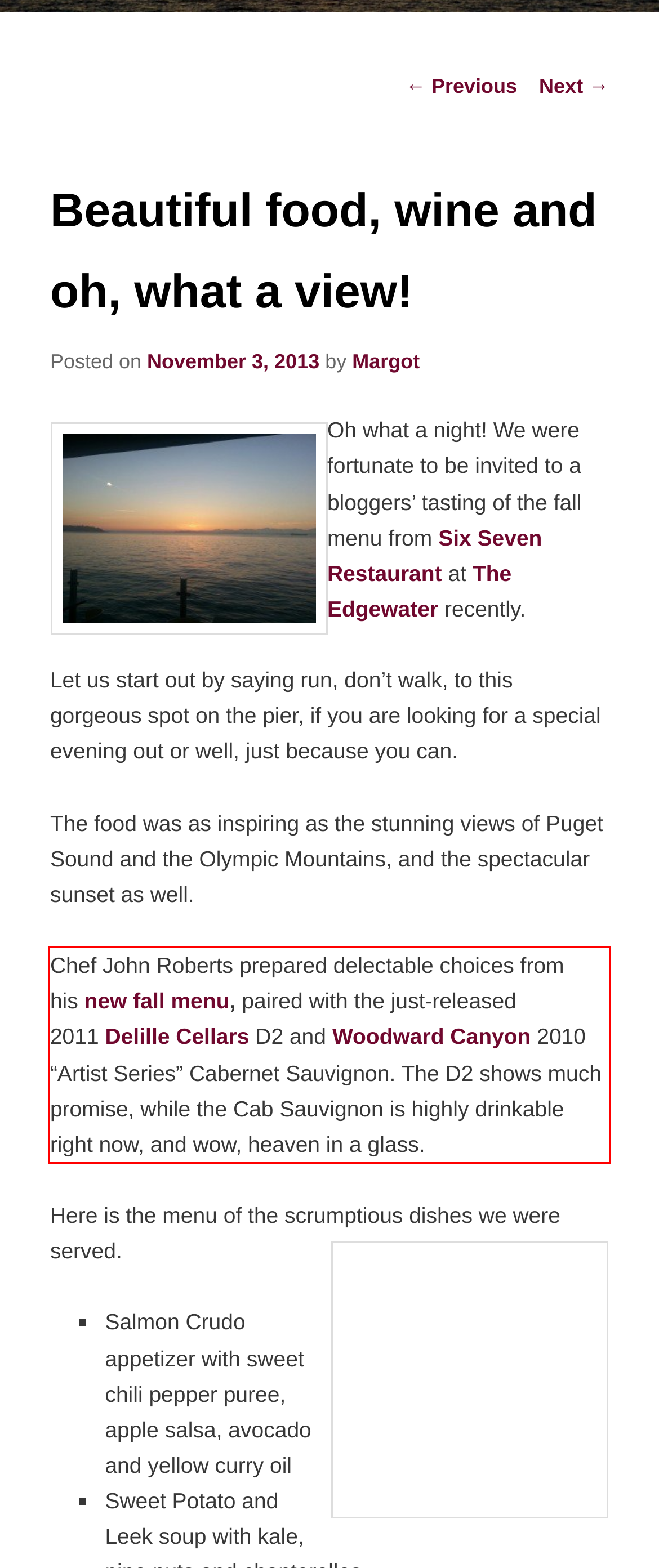Within the screenshot of the webpage, locate the red bounding box and use OCR to identify and provide the text content inside it.

Chef John Roberts prepared delectable choices from his new fall menu, paired with the just-released 2011 Delille Cellars D2 and Woodward Canyon 2010 “Artist Series” Cabernet Sauvignon. The D2 shows much promise, while the Cab Sauvignon is highly drinkable right now, and wow, heaven in a glass.